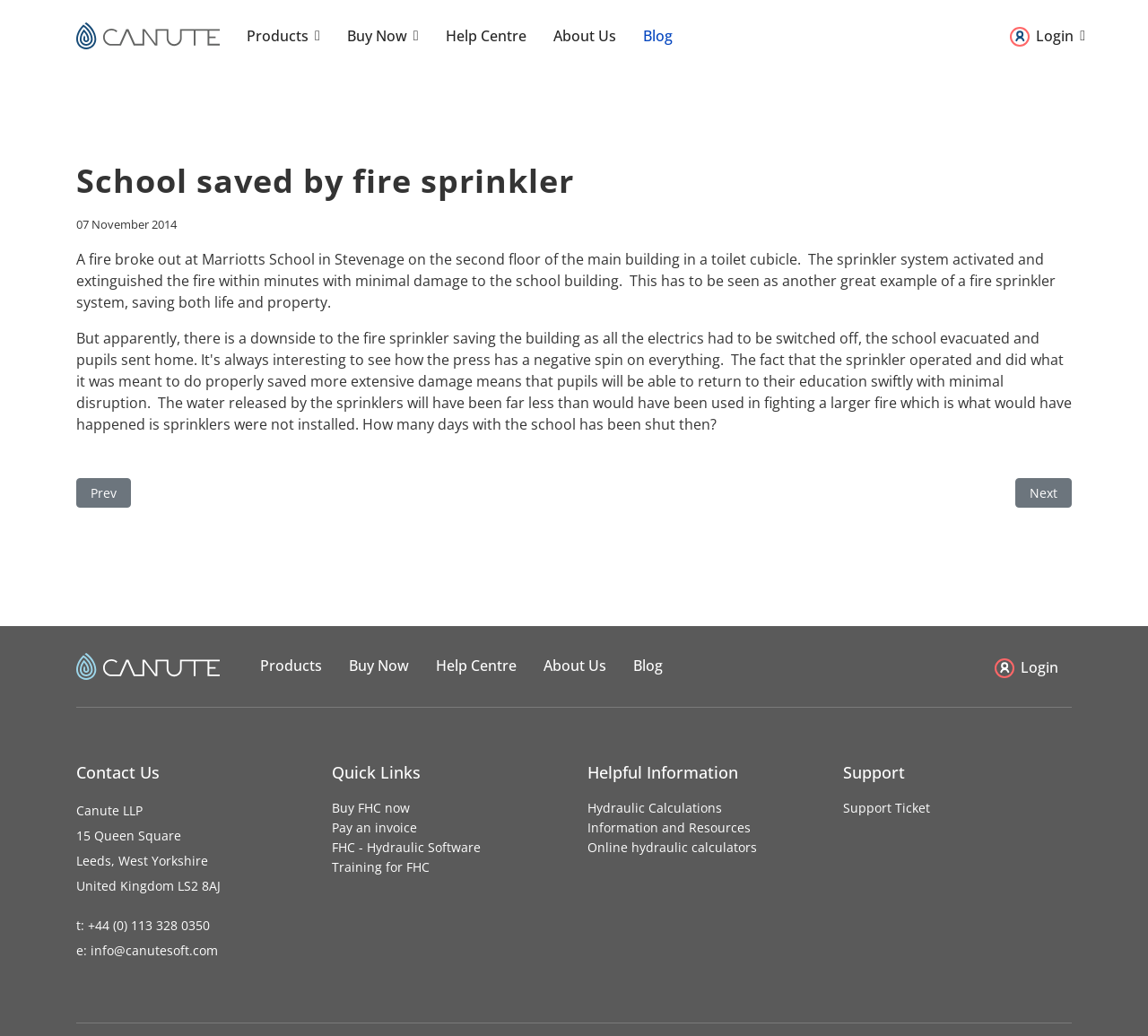Please specify the bounding box coordinates of the clickable region to carry out the following instruction: "Visit the 'Help Centre'". The coordinates should be four float numbers between 0 and 1, in the format [left, top, right, bottom].

[0.376, 0.0, 0.47, 0.069]